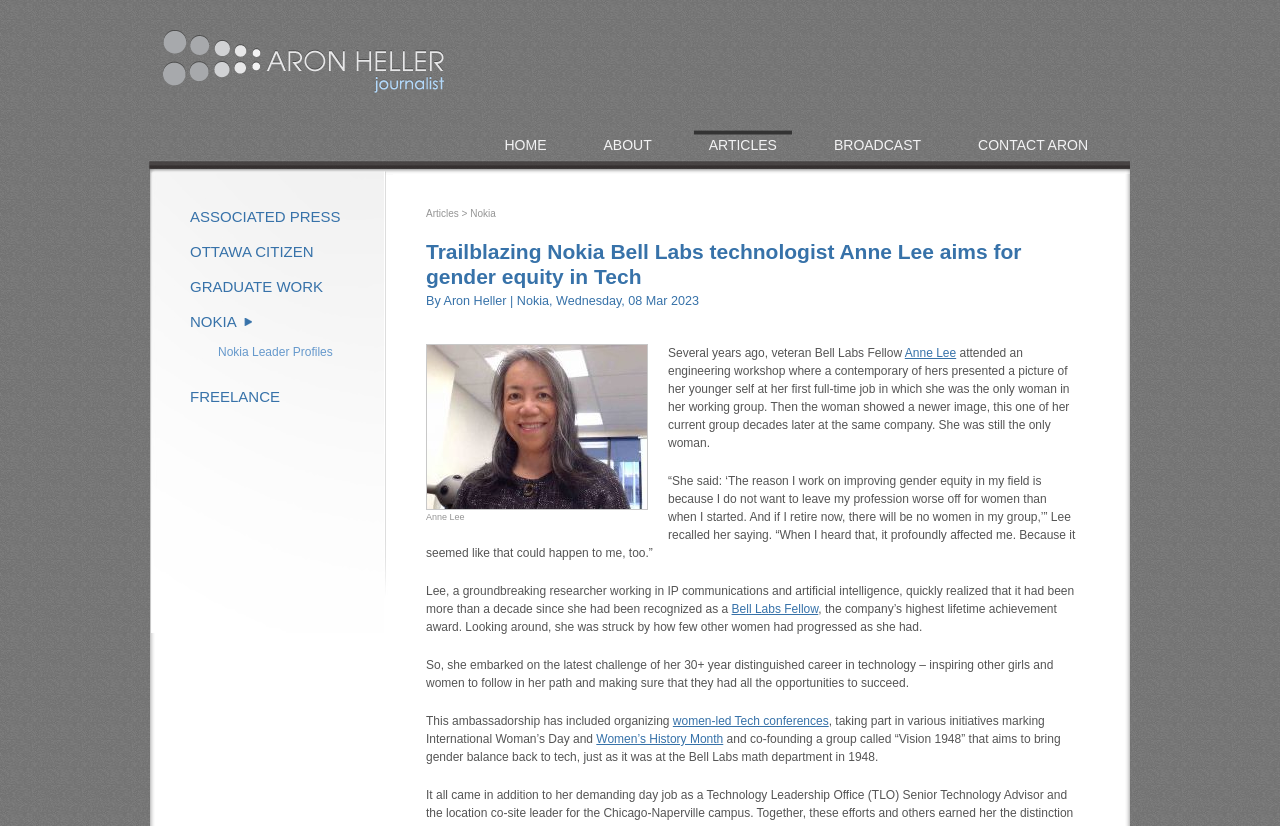What is the text of the webpage's headline?

aron heller journalist